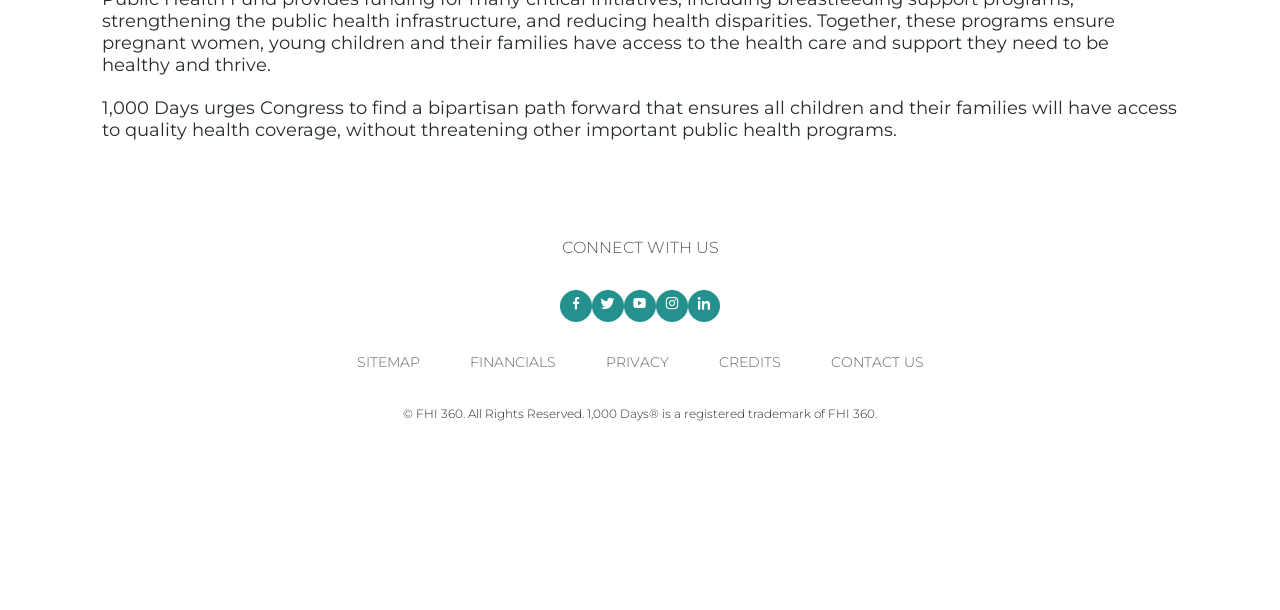Please identify the bounding box coordinates of the element that needs to be clicked to execute the following command: "Connect with 1000 Days on Facebook". Provide the bounding box using four float numbers between 0 and 1, formatted as [left, top, right, bottom].

[0.438, 0.475, 0.462, 0.528]